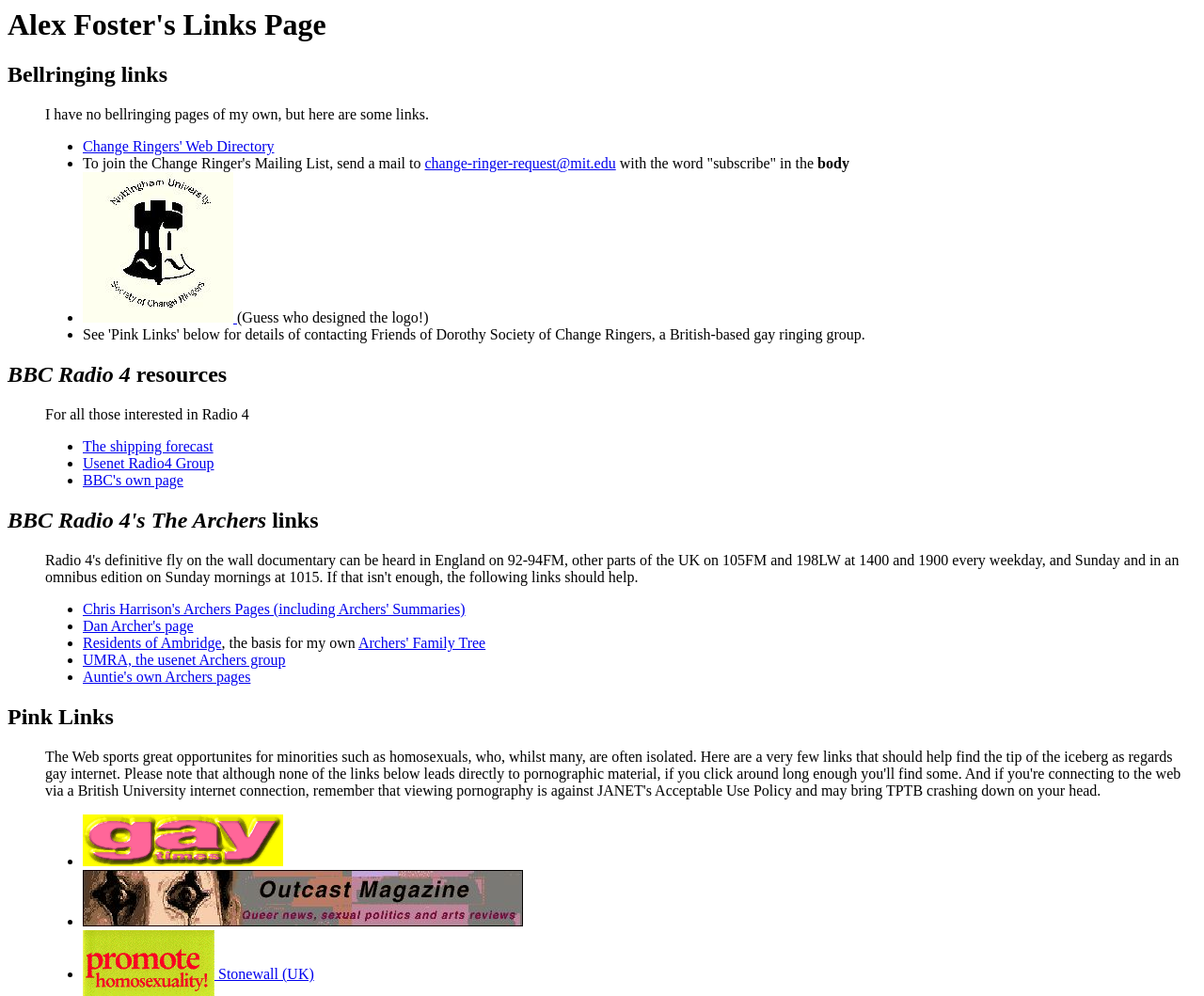Indicate the bounding box coordinates of the clickable region to achieve the following instruction: "Check out The shipping forecast."

[0.069, 0.44, 0.177, 0.456]